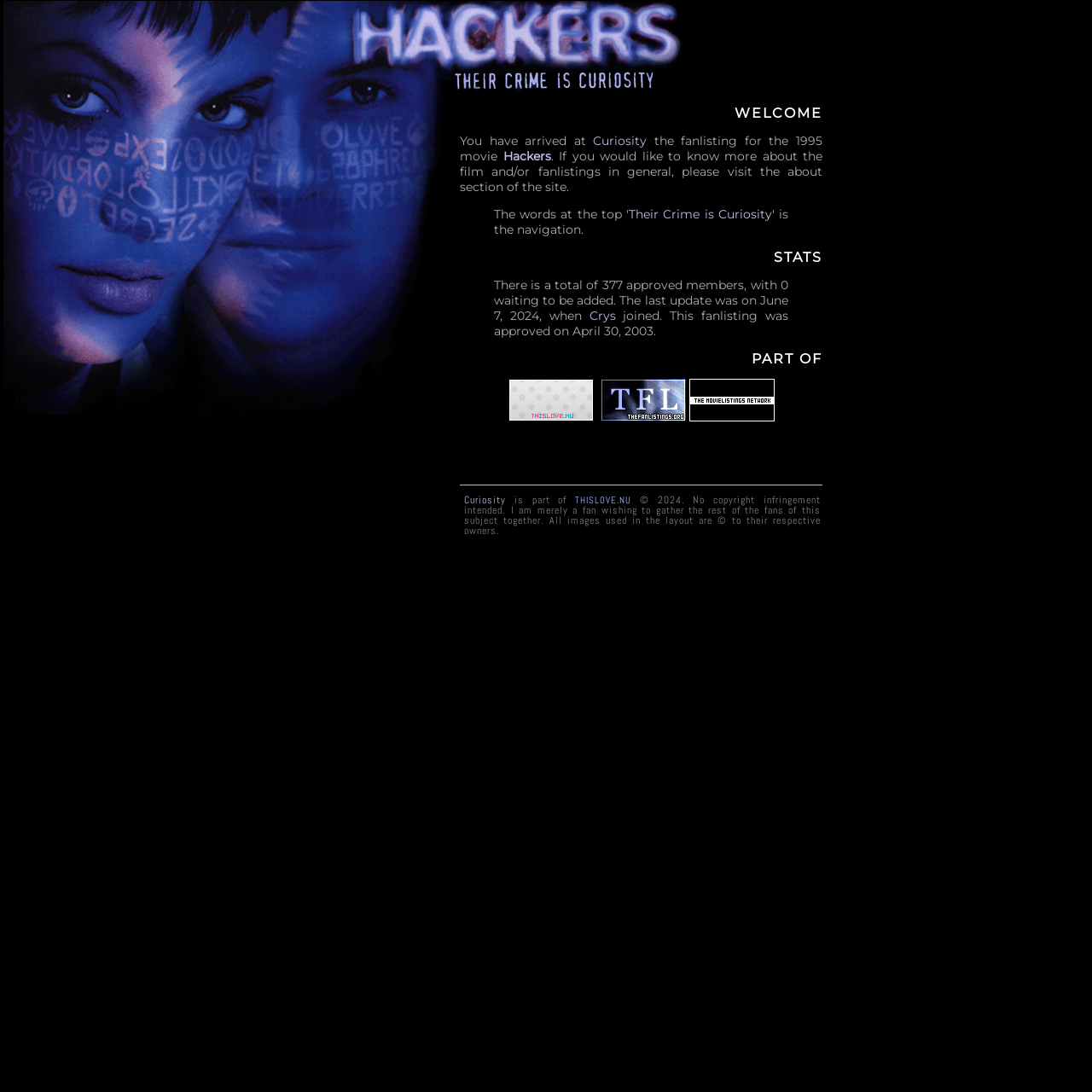Determine the bounding box for the described UI element: "Crys".

[0.54, 0.282, 0.564, 0.296]